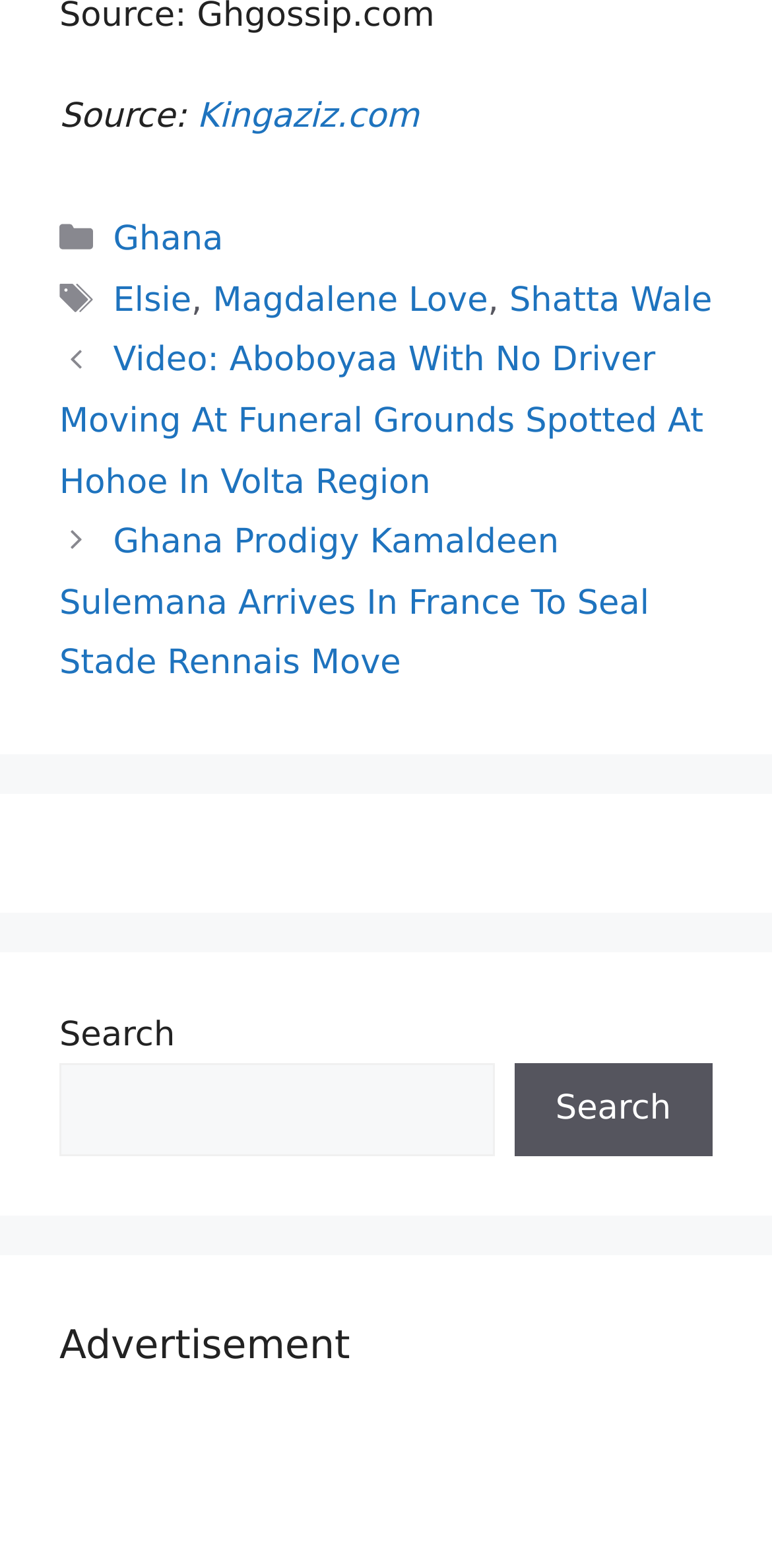Please identify the bounding box coordinates of the clickable element to fulfill the following instruction: "Search for products". The coordinates should be four float numbers between 0 and 1, i.e., [left, top, right, bottom].

None